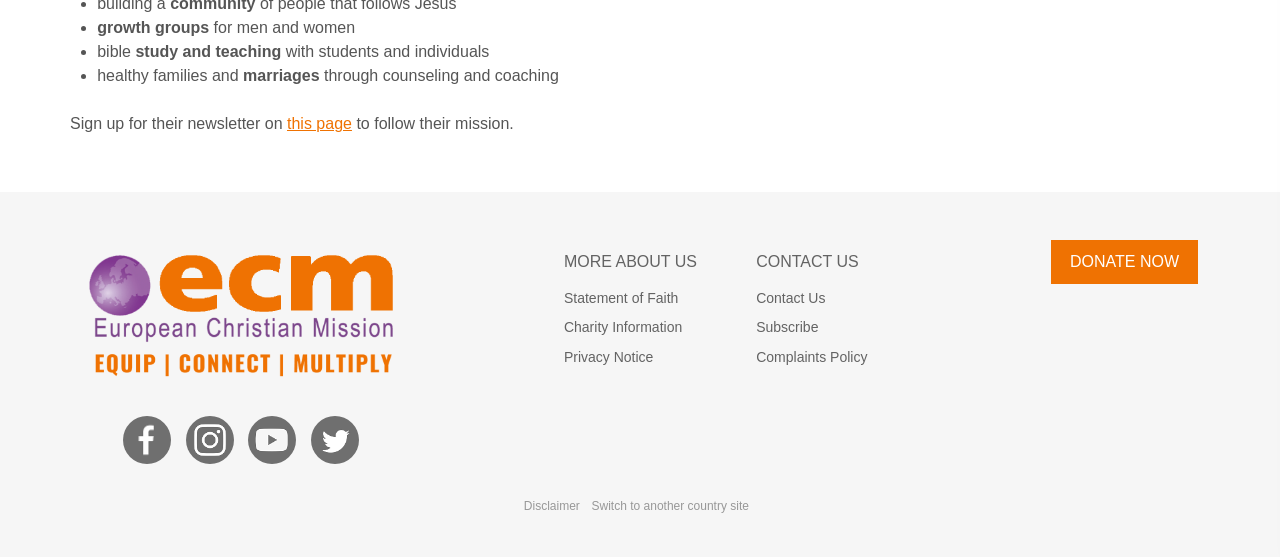How many links are there in the footer section? Analyze the screenshot and reply with just one word or a short phrase.

7